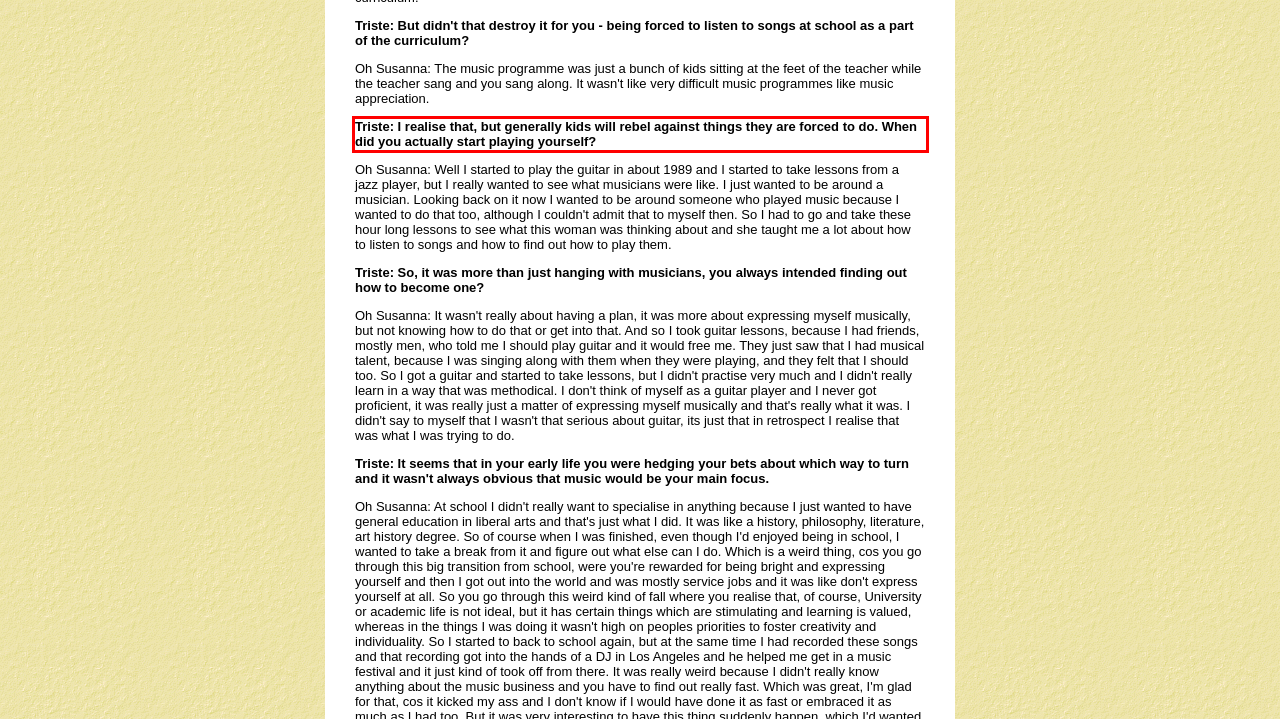You are provided with a screenshot of a webpage containing a red bounding box. Please extract the text enclosed by this red bounding box.

Triste: I realise that, but generally kids will rebel against things they are forced to do. When did you actually start playing yourself?